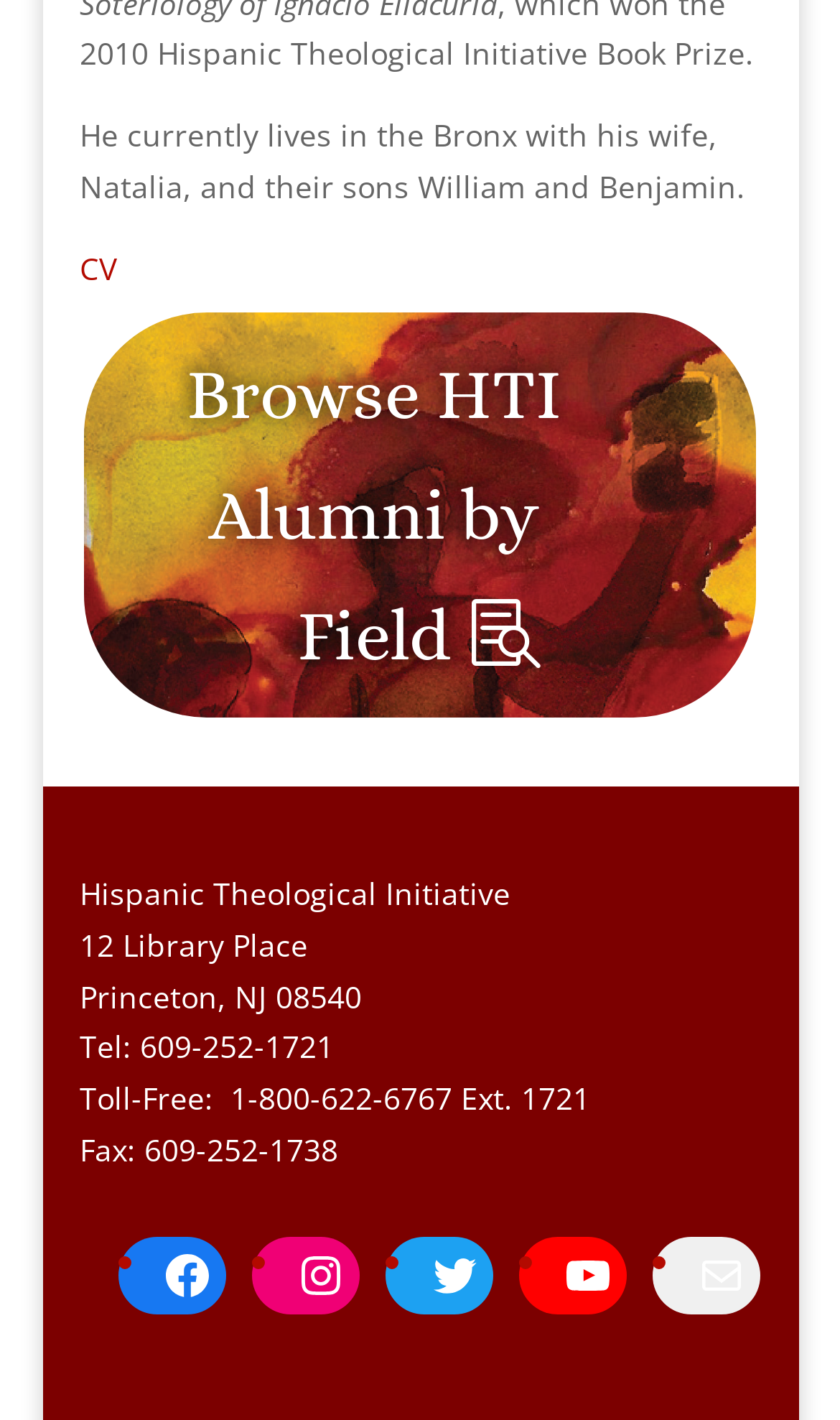Refer to the screenshot and give an in-depth answer to this question: Where does he live?

Based on the StaticText element with the text 'He currently lives in the Bronx with his wife, Natalia, and their sons William and Benjamin.', I can infer that he lives in the Bronx.